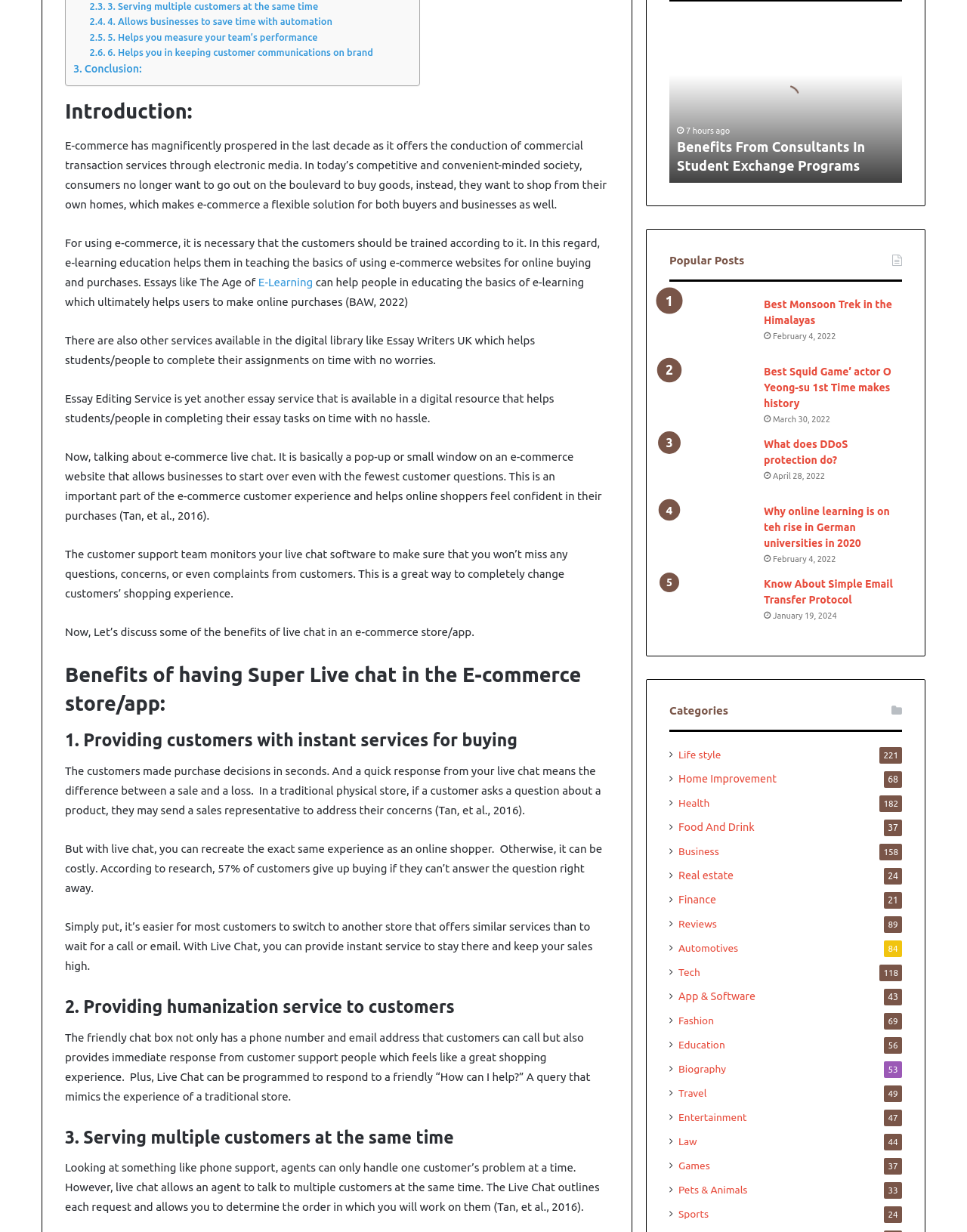What is the topic of the article?
Refer to the image and give a detailed answer to the query.

Based on the content of the webpage, I can see that the article is discussing the benefits of live chat in e-commerce stores and apps, including providing instant services to customers, humanizing the shopping experience, and serving multiple customers at the same time.